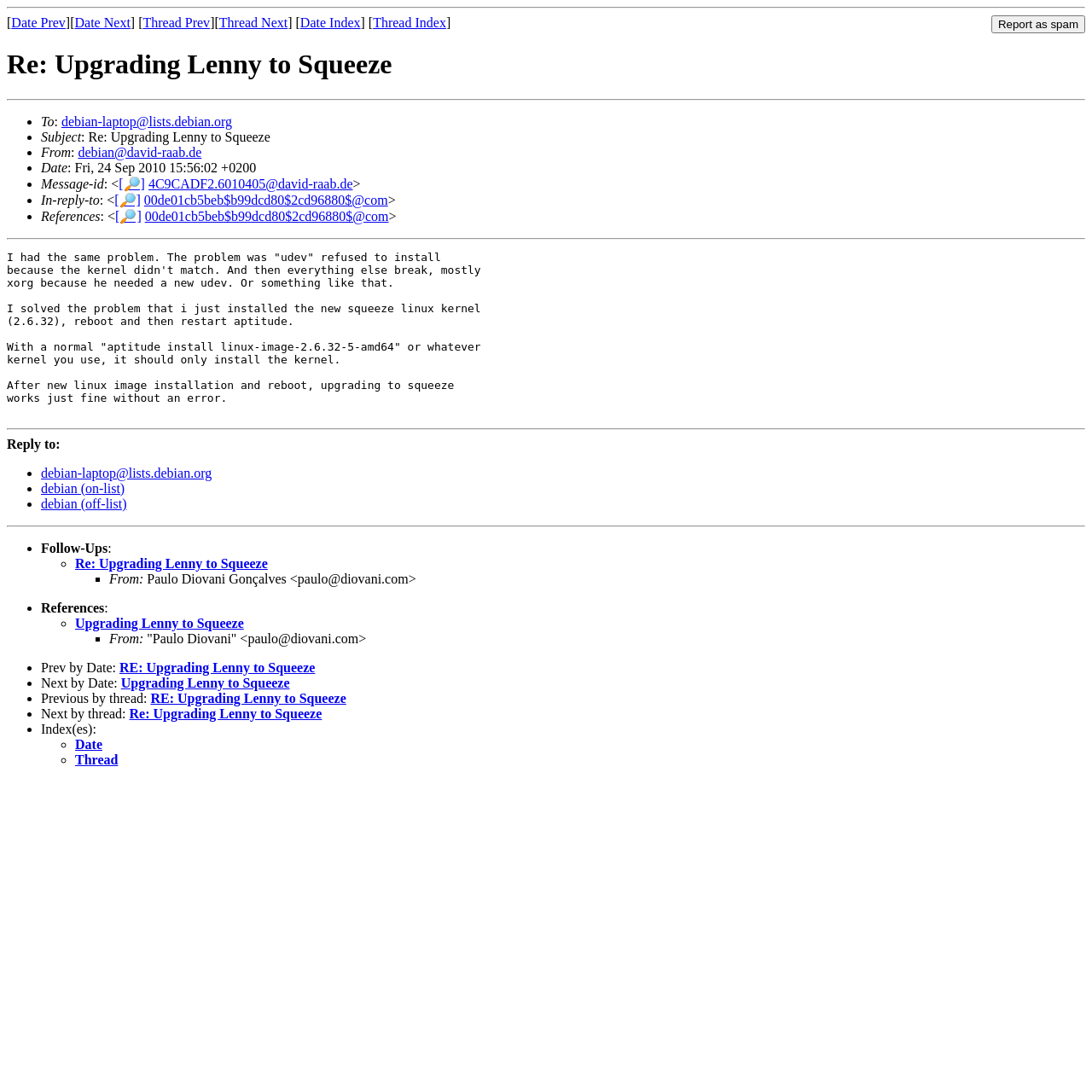Extract the bounding box of the UI element described as: "RE: Upgrading Lenny to Squeeze".

[0.109, 0.605, 0.289, 0.618]